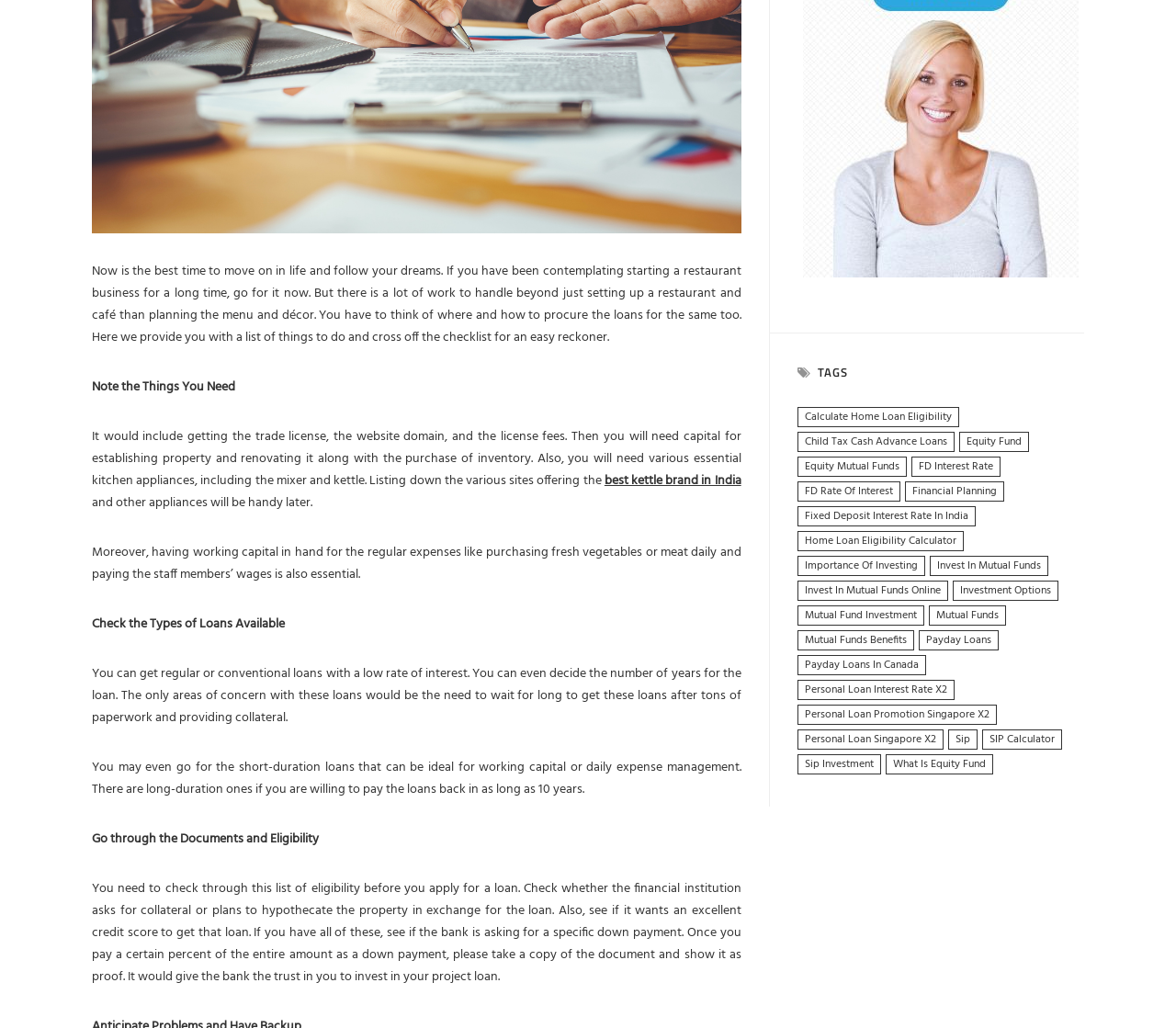Identify the bounding box coordinates for the UI element that matches this description: "SIP Calculator".

[0.835, 0.71, 0.903, 0.729]